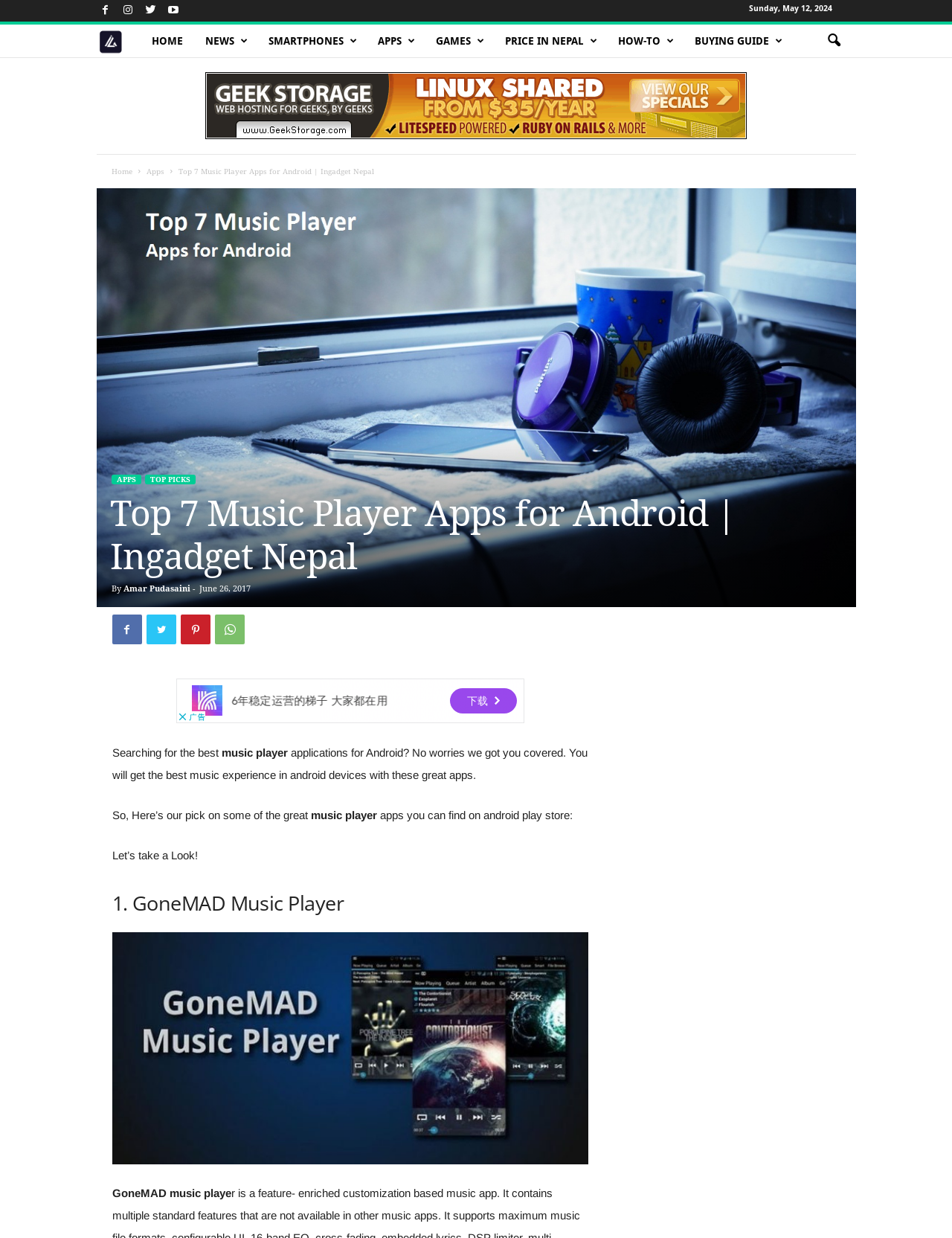Identify the bounding box coordinates of the region I need to click to complete this instruction: "Click on the APPS link".

[0.385, 0.02, 0.446, 0.046]